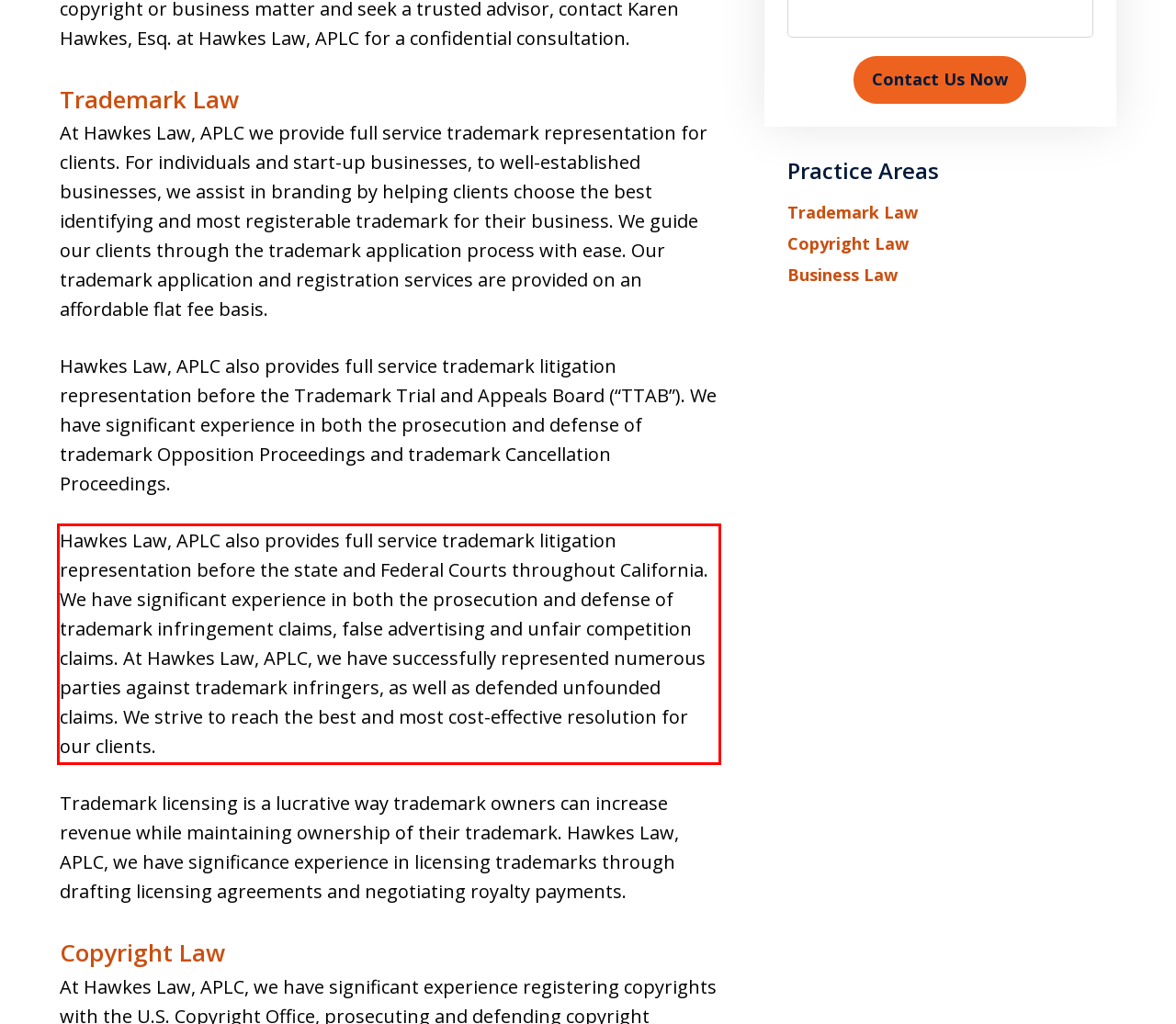Review the webpage screenshot provided, and perform OCR to extract the text from the red bounding box.

Hawkes Law, APLC also provides full service trademark litigation representation before the state and Federal Courts throughout California. We have significant experience in both the prosecution and defense of trademark infringement claims, false advertising and unfair competition claims. At Hawkes Law, APLC, we have successfully represented numerous parties against trademark infringers, as well as defended unfounded claims. We strive to reach the best and most cost-effective resolution for our clients.